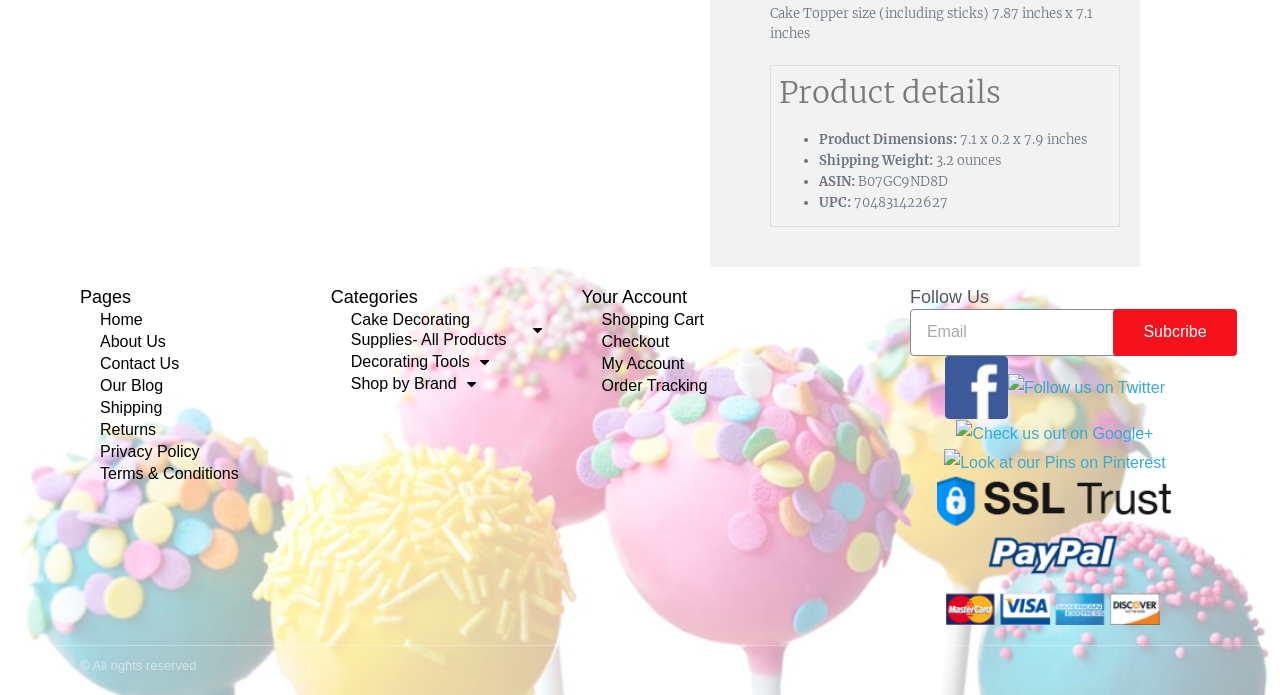Refer to the screenshot and answer the following question in detail:
How many social media links are there?

I counted the number of social media links by looking at the 'Follow Us' section, where I found links to Facebook, Twitter, Google+, and Pinterest.